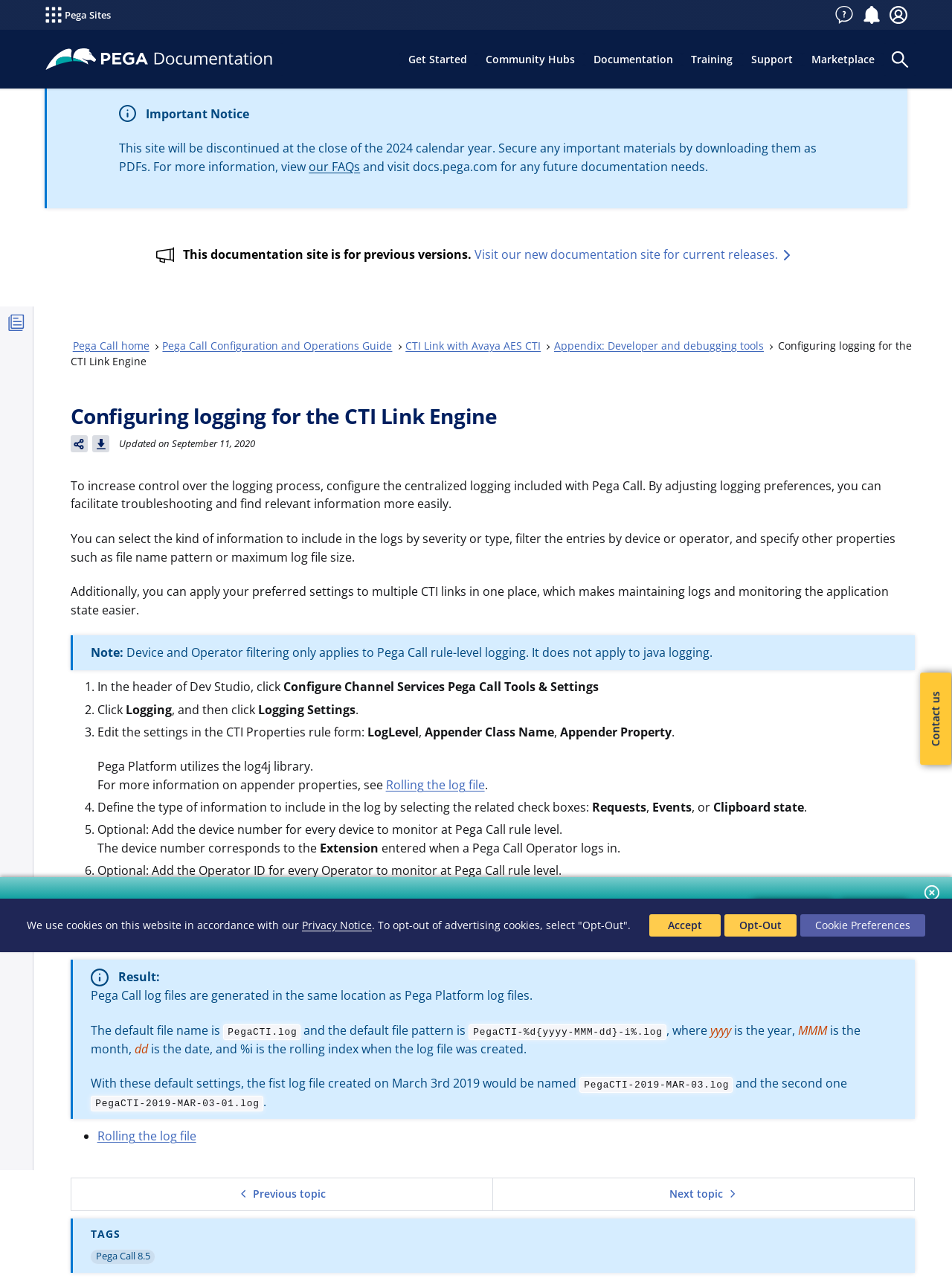Given the element description, predict the bounding box coordinates in the format (top-left x, top-left y, bottom-right x, bottom-right y), using floating point numbers between 0 and 1: Pega Call home

[0.076, 0.264, 0.157, 0.275]